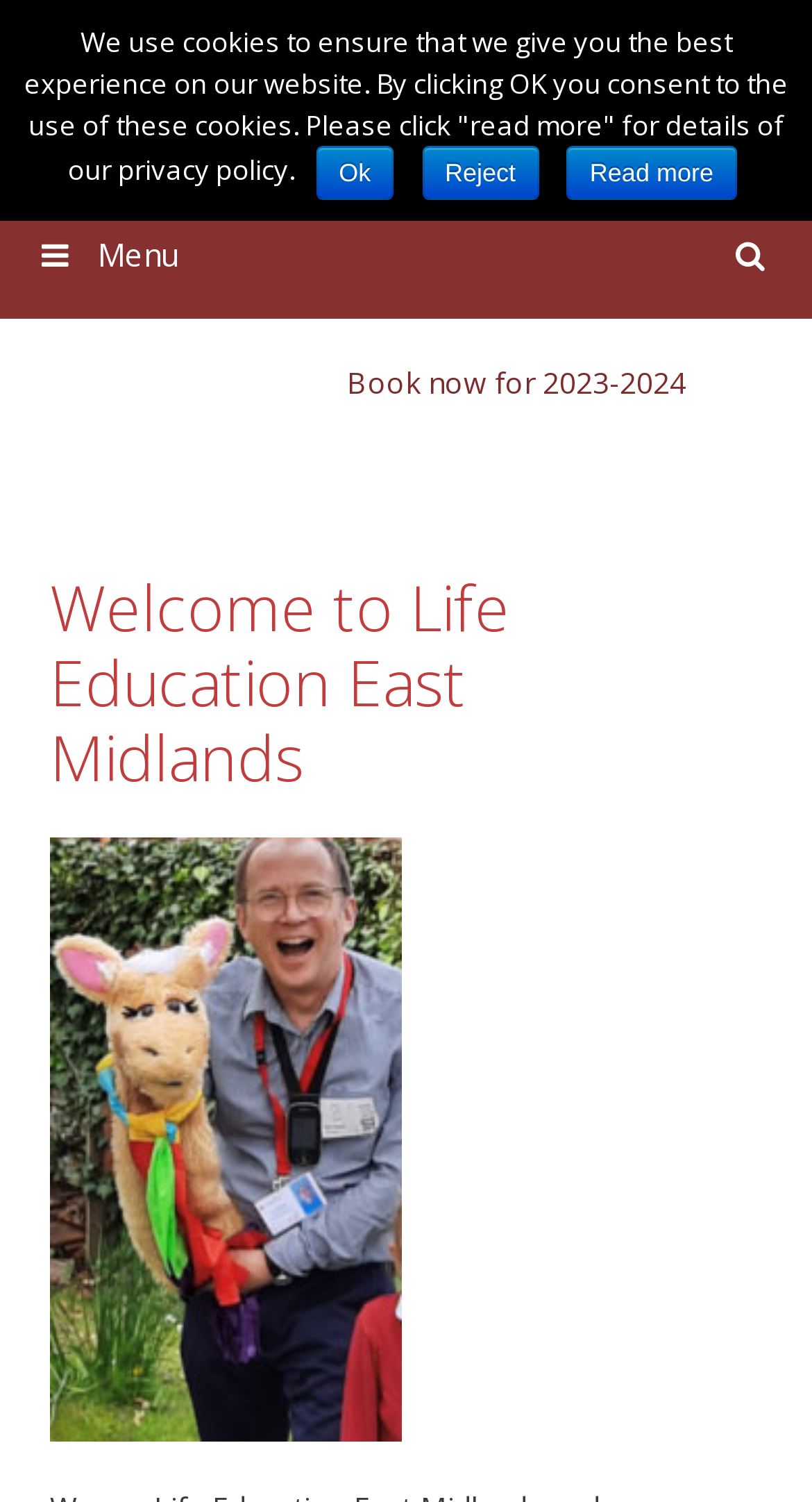What is the theme of the webpage?
We need a detailed and meticulous answer to the question.

I found the answer by analyzing the overall structure and content of the webpage, including the link elements and the StaticText element, which suggest that the webpage is related to health and well-being education.